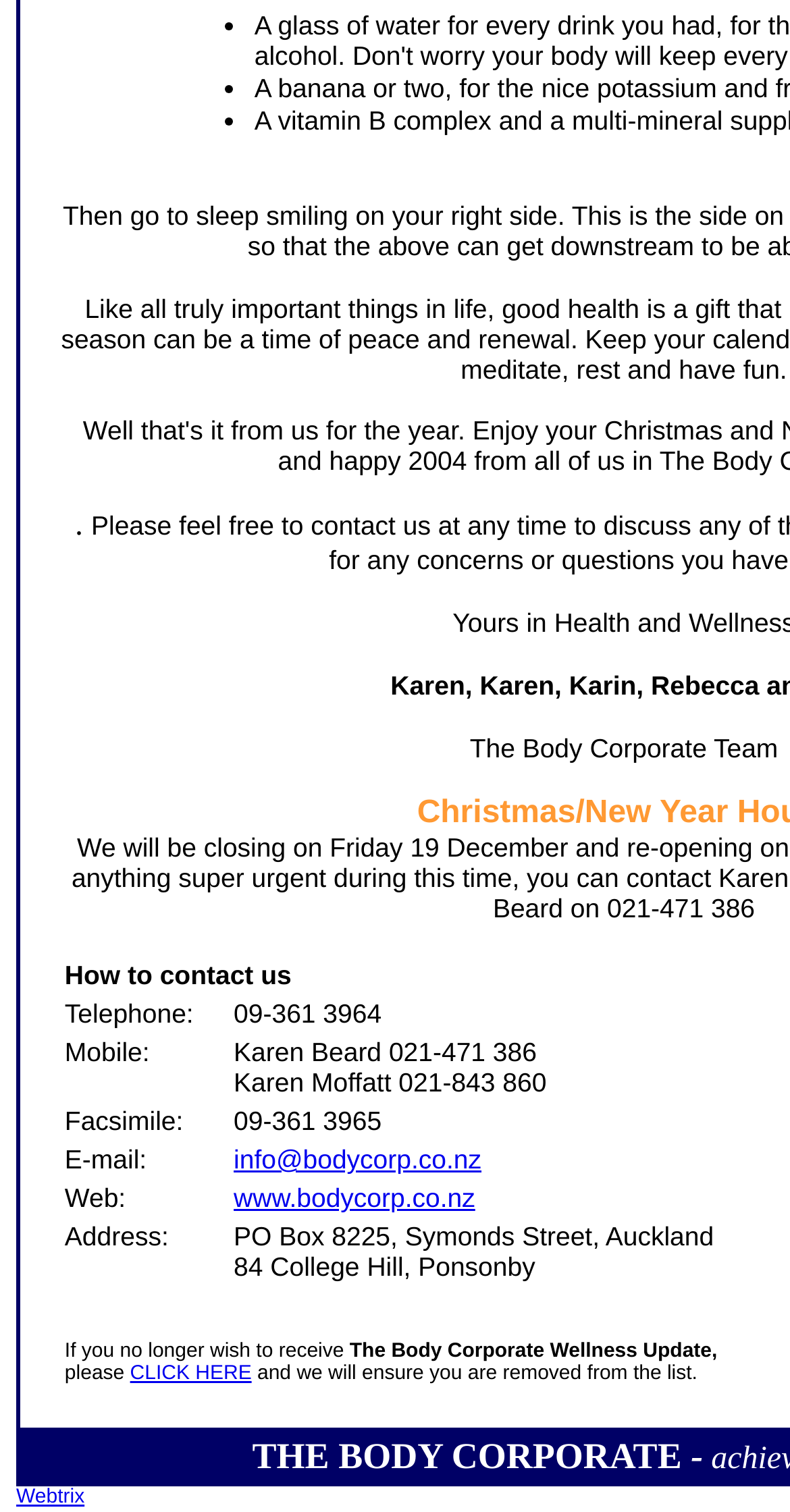From the element description CLICK HERE, predict the bounding box coordinates of the UI element. The coordinates must be specified in the format (top-left x, top-left y, bottom-right x, bottom-right y) and should be within the 0 to 1 range.

[0.165, 0.901, 0.319, 0.915]